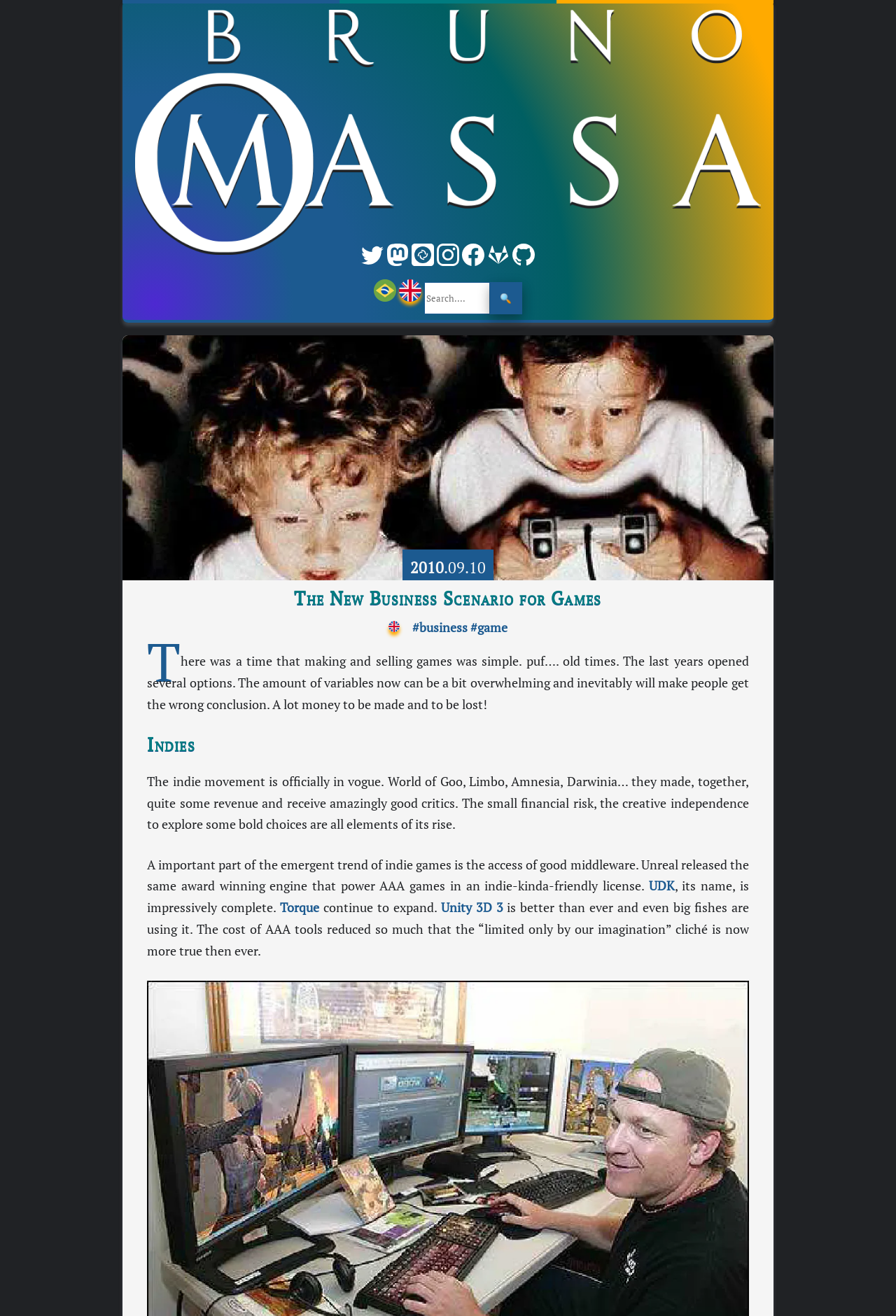Provide the bounding box coordinates of the HTML element described as: "parent_node: 🔍 name="q" placeholder="Search...."". The bounding box coordinates should be four float numbers between 0 and 1, i.e., [left, top, right, bottom].

[0.474, 0.214, 0.547, 0.239]